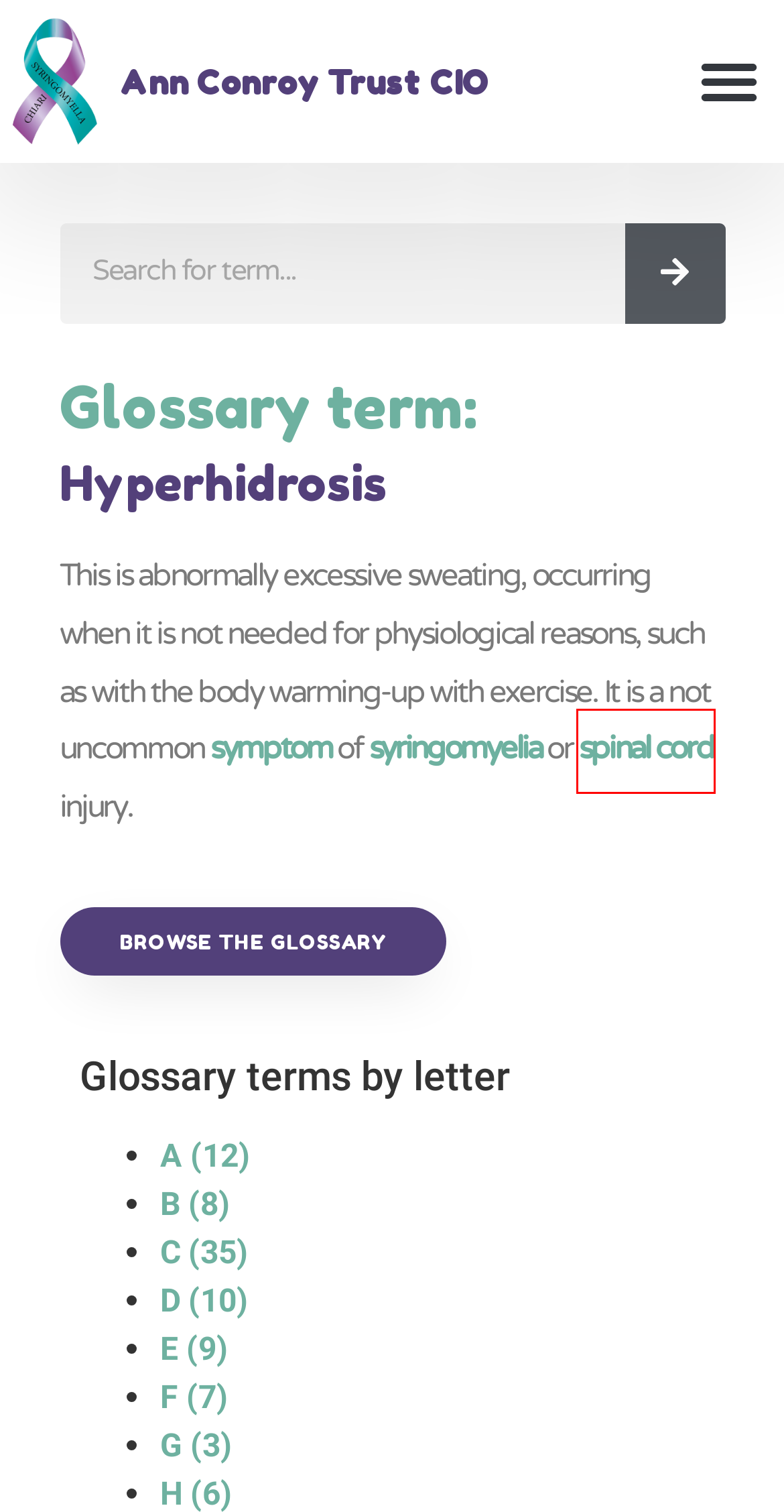You are given a webpage screenshot where a red bounding box highlights an element. Determine the most fitting webpage description for the new page that loads after clicking the element within the red bounding box. Here are the candidates:
A. Syringomyelia - Ann Conroy Trust CIO
B. Spinal cord - Ann Conroy Trust CIO
C. Welcome to the Ann Conroy Trust CIO
D. Glossary Archive - Ann Conroy Trust CIO
E. Theca - Ann Conroy Trust CIO
F. Tethered cord - Ann Conroy Trust CIO
G. Thoracic - Ann Conroy Trust CIO
H. Symptom - Ann Conroy Trust CIO

B